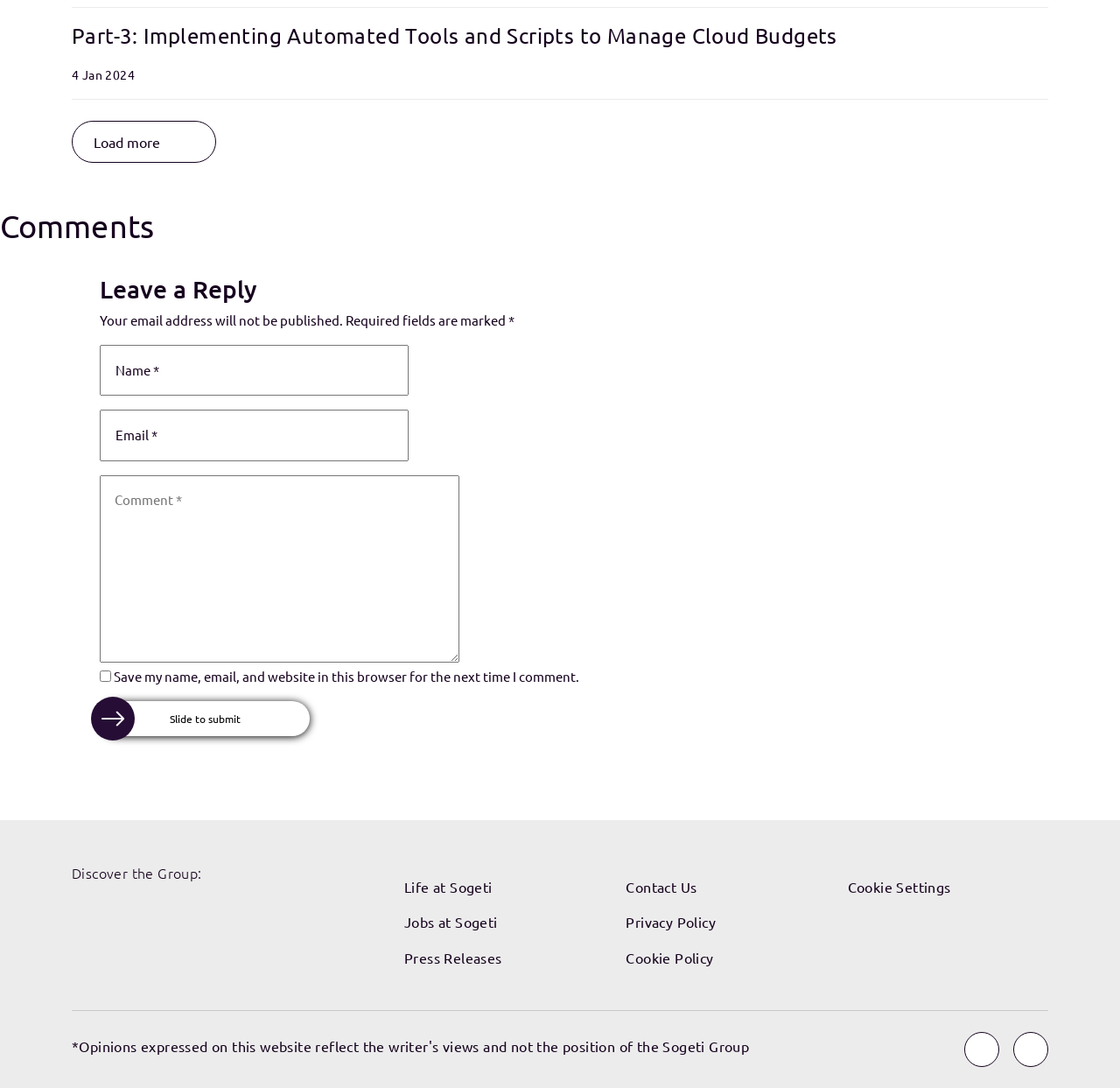Please locate the bounding box coordinates of the element's region that needs to be clicked to follow the instruction: "Click on the 'Sogeti Labs' link". The bounding box coordinates should be provided as four float numbers between 0 and 1, i.e., [left, top, right, bottom].

[0.064, 0.838, 0.147, 0.853]